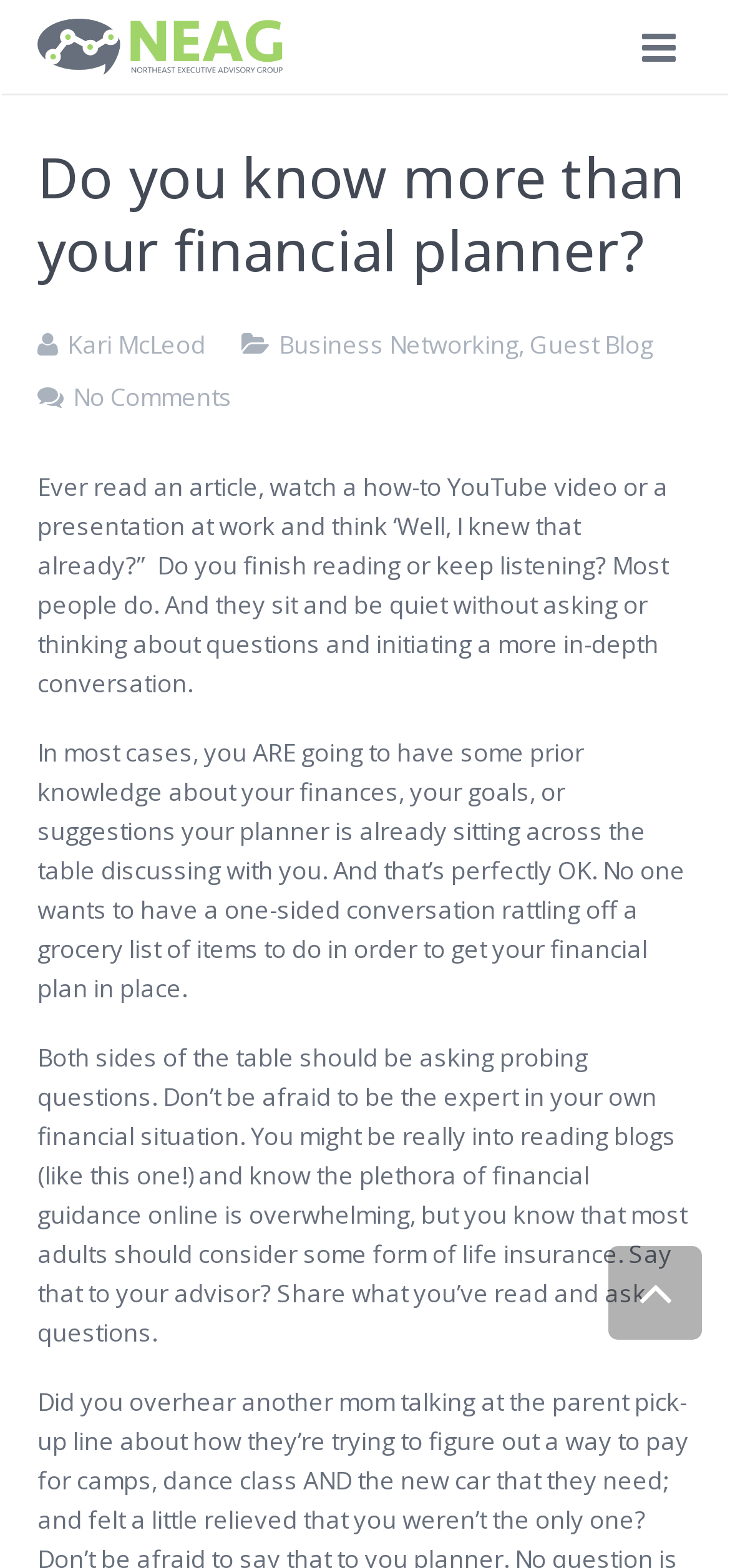Detail the webpage's structure and highlights in your description.

The webpage appears to be a blog article from the Northeast Executive Advisory Group (NEAG). At the top, there is a logo of NEAG, accompanied by a link to the group's homepage. Below the logo, there is a navigation menu with links to various sections, including EVENTS, MEMBERS, GROUPS, TRANSITION, PARTNERS, GET EXPOSED, BLOG, and CONTACT.

The main content of the article is divided into three paragraphs. The first paragraph discusses how people often think they already know the information being presented in articles, videos, or presentations, and how they usually don't ask questions or engage in further conversation. The second paragraph explains that it's okay to have prior knowledge about one's finances and goals, and that both the individual and their financial planner should be asking questions to have a more in-depth conversation. The third paragraph encourages readers to be experts in their own financial situations, share what they've learned from online resources, and ask questions to their advisors.

On the right side of the article, there are links to related topics, including Kari McLeod, Business Networking, and Guest Blog. There is also a link to "No Comments" at the bottom of the article. At the very bottom of the page, there is a social media icon, possibly a Facebook link.